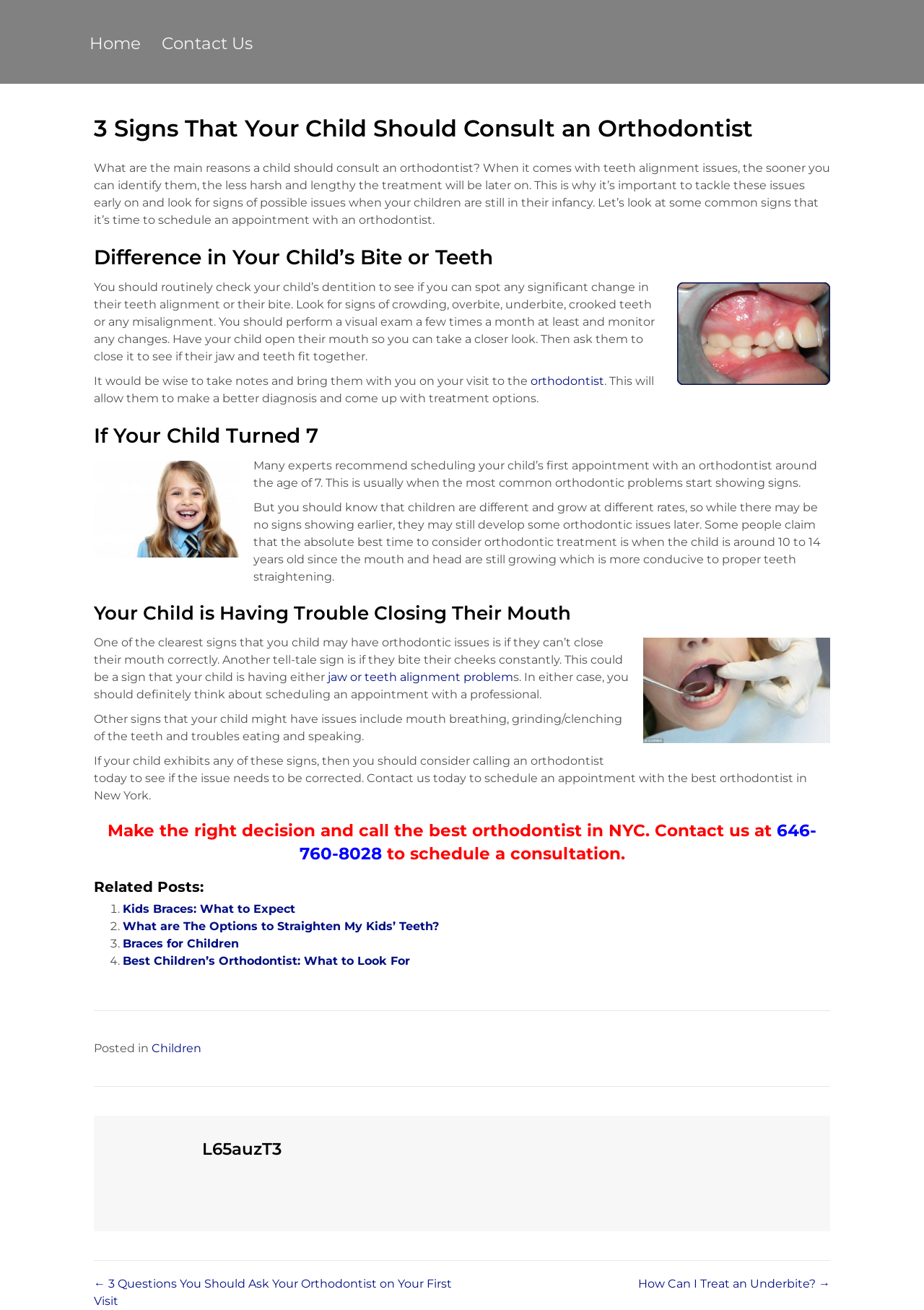Create a detailed narrative of the webpage’s visual and textual elements.

This webpage is about the importance of consulting an orthodontist for children. At the top, there is a navigation menu with links to "Home" and "Contact Us". Below the navigation menu, there is a heading that reads "3 Signs That Your Child Should Consult an Orthodontist". 

Following the heading, there is a paragraph of text that explains the importance of identifying teeth alignment issues early on in children. The text is positioned at the top left of the page, spanning about two-thirds of the page width.

Below the paragraph, there are three sections, each with a heading and accompanying text and images. The first section is about differences in a child's bite or teeth, and it includes an image of an orthodontist. The text in this section advises parents to regularly check their child's teeth alignment and bite, and to look for signs of crowding, overbite, underbite, or misalignment.

The second section is about the recommended age for a child's first orthodontist appointment, which is around 7 years old. This section also includes an image of an orthodontist. The text explains that while 7 is the recommended age, children develop at different rates, and some may not show signs of orthodontic issues until later.

The third section is about signs that a child may have orthodontic issues, such as trouble closing their mouth or biting their cheeks. This section includes an image of an orthodontist and advises parents to schedule an appointment with an orthodontist if they notice any of these signs.

Below these sections, there is a call-to-action heading that encourages parents to make the right decision and call the best orthodontist in NYC. The heading includes a phone number and a link to schedule a consultation.

At the bottom of the page, there are related posts listed, including links to articles about kids' braces, straightening teeth, and finding the best children's orthodontist. There is also a section that shows the post categories, including "Children". Finally, there is a posts navigation section that allows users to navigate to previous and next posts.